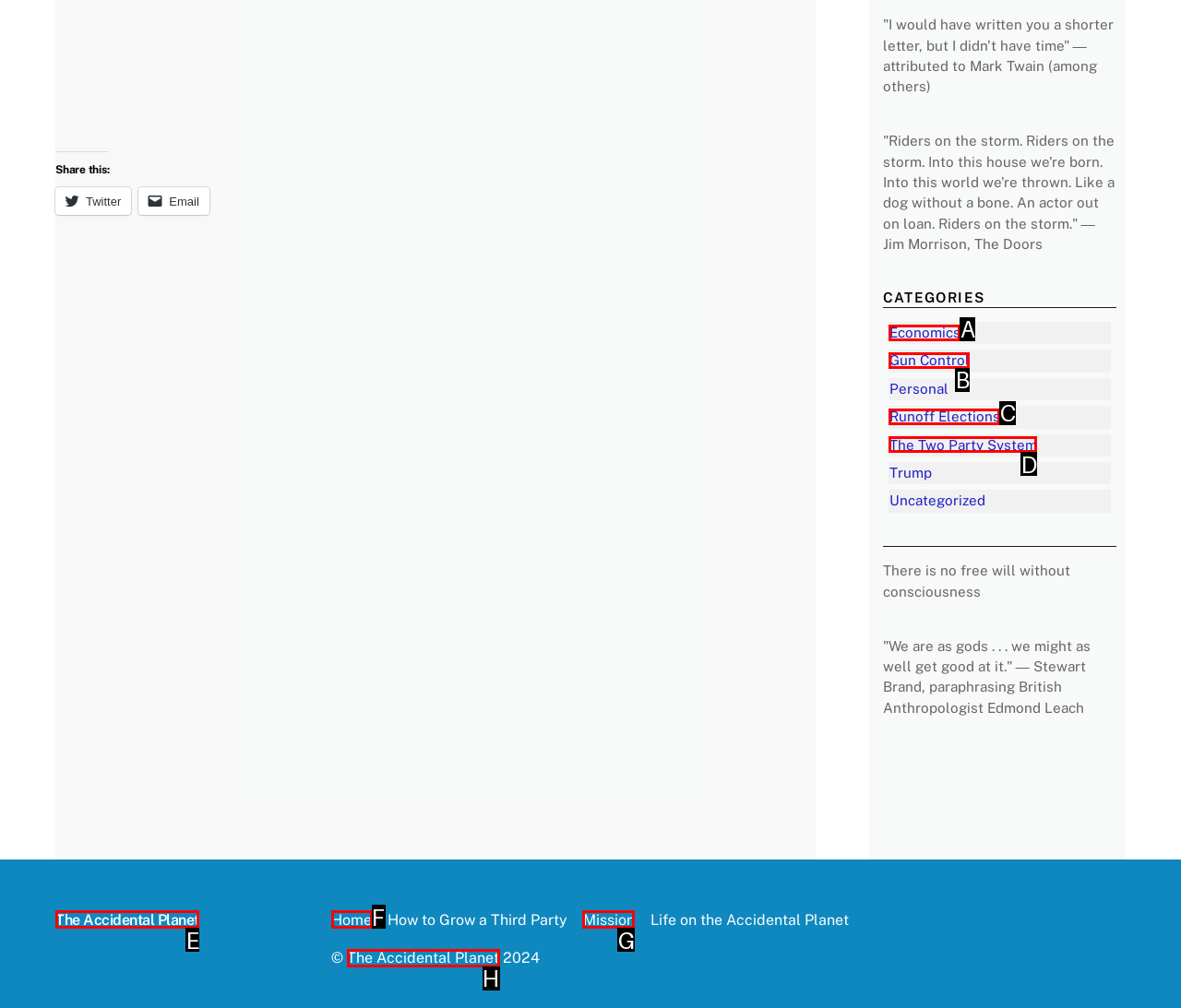From the description: Mission, identify the option that best matches and reply with the letter of that option directly.

G